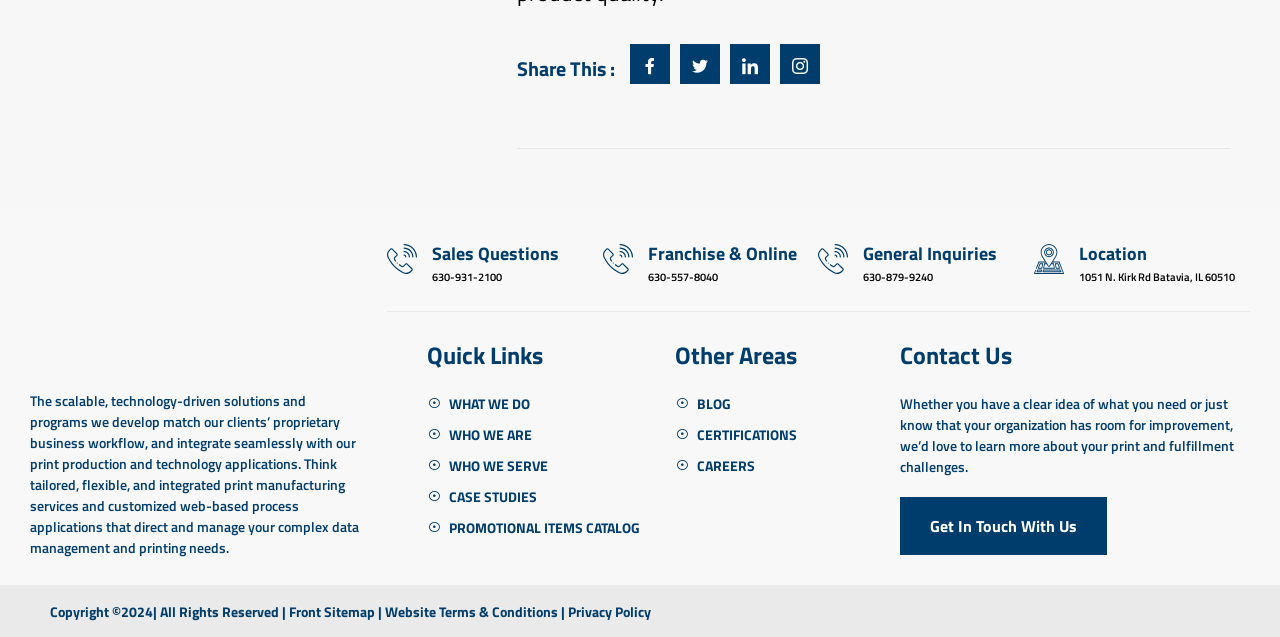Bounding box coordinates are given in the format (top-left x, top-left y, bottom-right x, bottom-right y). All values should be floating point numbers between 0 and 1. Provide the bounding box coordinate for the UI element described as: Get In Touch With Us

[0.703, 0.779, 0.865, 0.87]